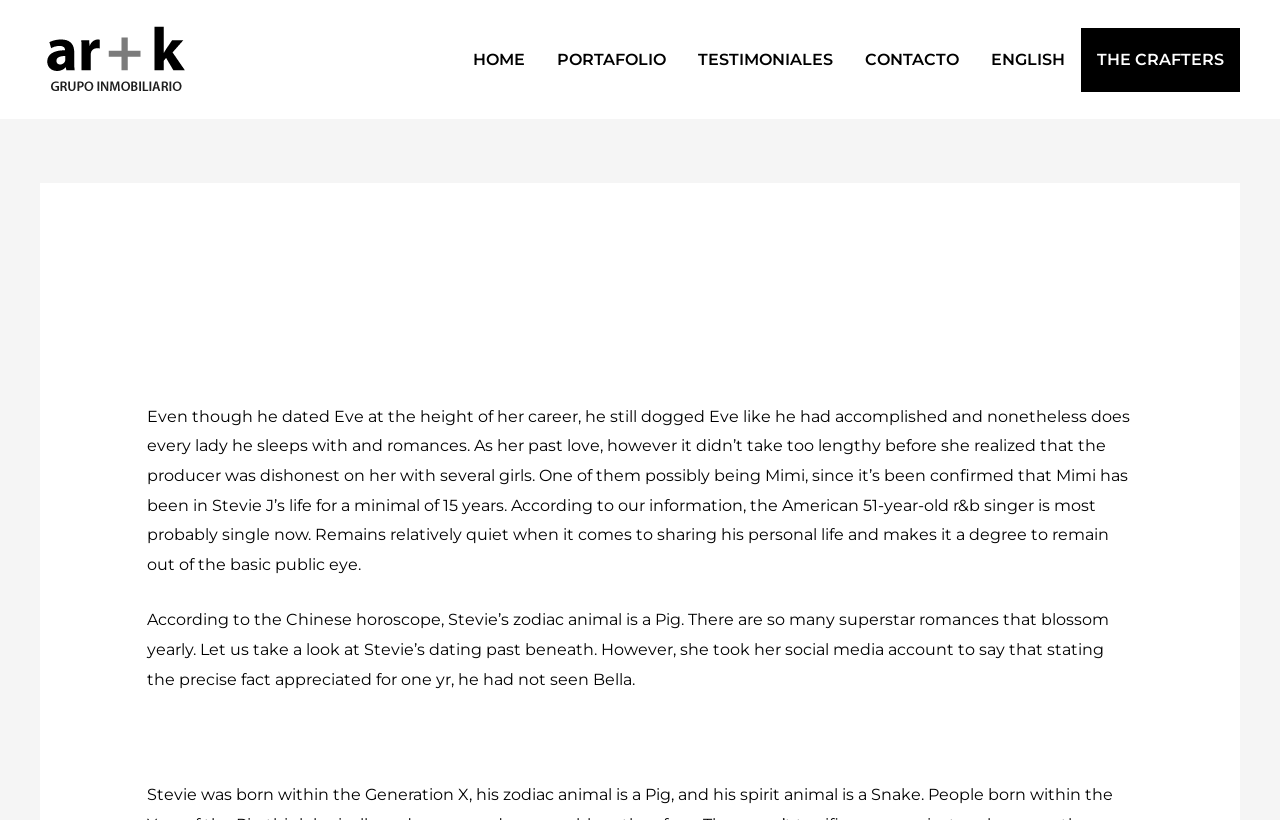How many years has Mimi been in Stevie J's life?
Carefully analyze the image and provide a detailed answer to the question.

The webpage mentions that 'it’s been confirmed that Mimi has been in Stevie J’s life for a minimum of 15 years.' This indicates that Mimi has been in Stevie J's life for at least 15 years.